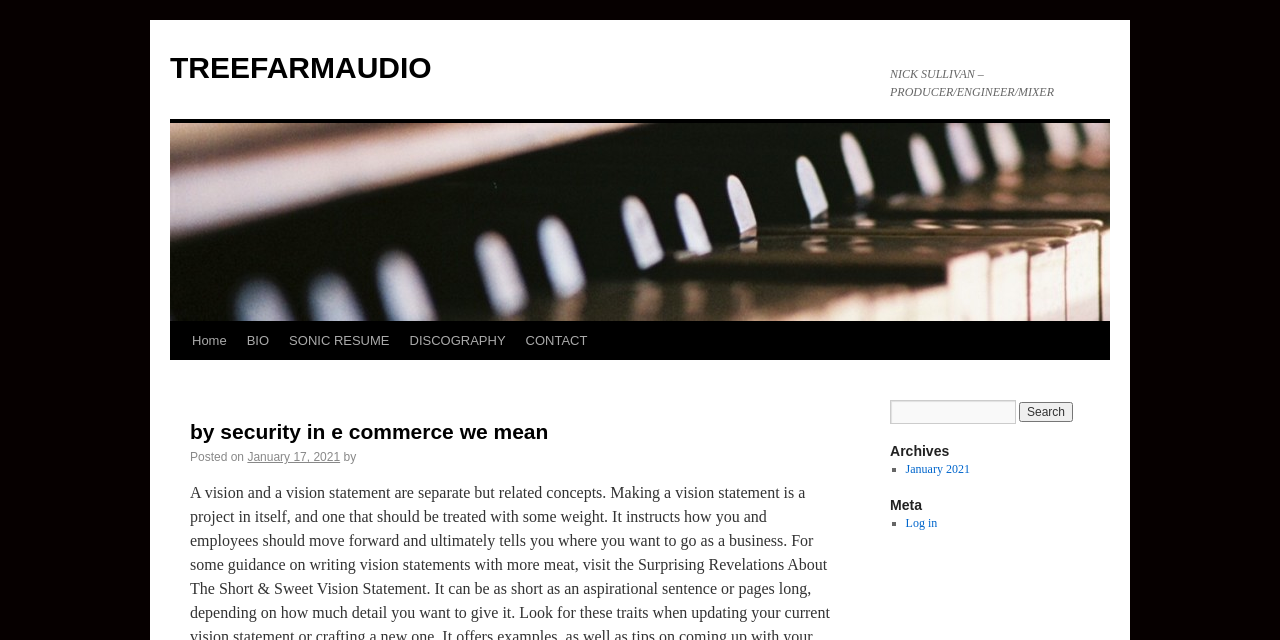What is the purpose of the textbox?
Please provide a single word or phrase as your answer based on the image.

Search